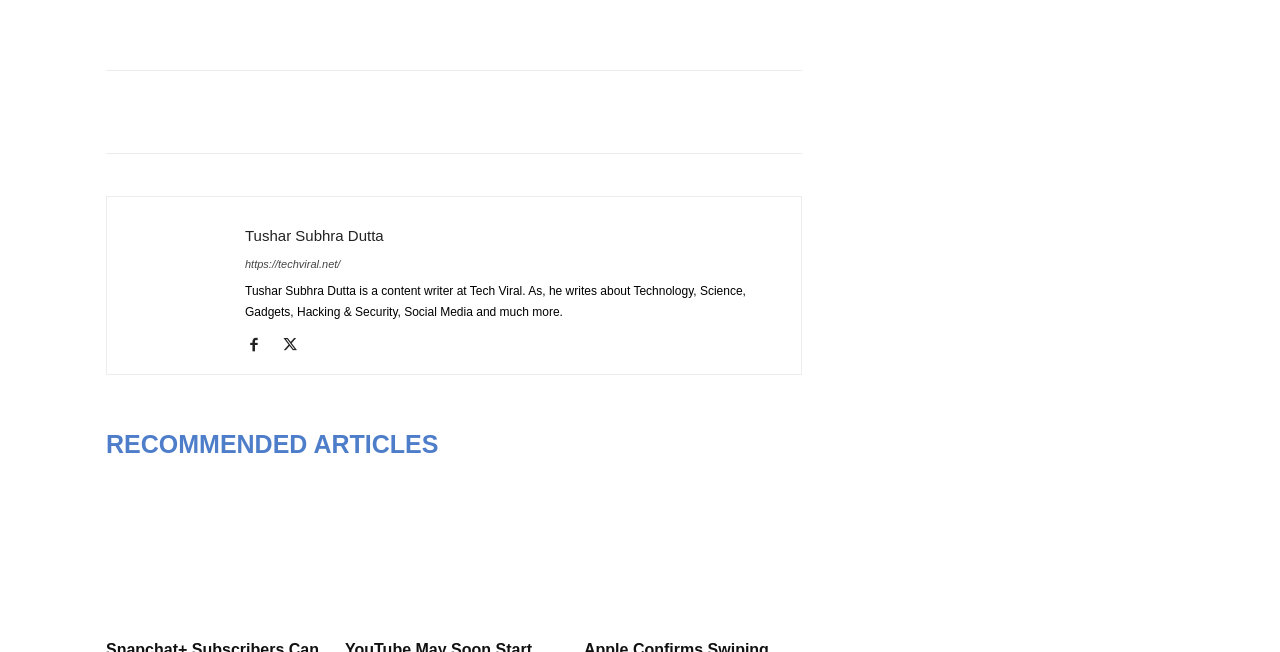How many social media links are in the footer?
Please use the visual content to give a single word or phrase answer.

5